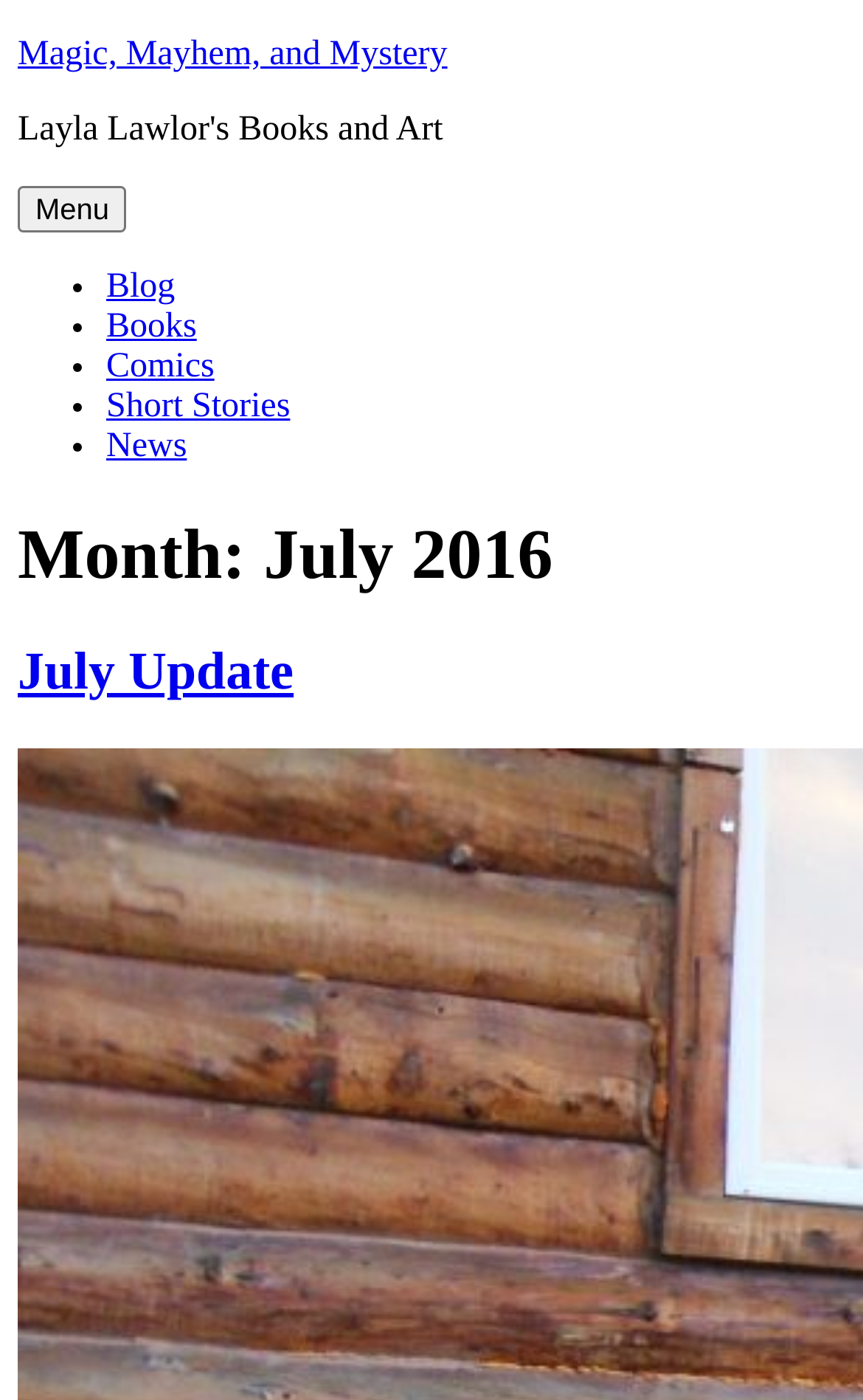Can you specify the bounding box coordinates for the region that should be clicked to fulfill this instruction: "view comics".

[0.123, 0.248, 0.248, 0.275]